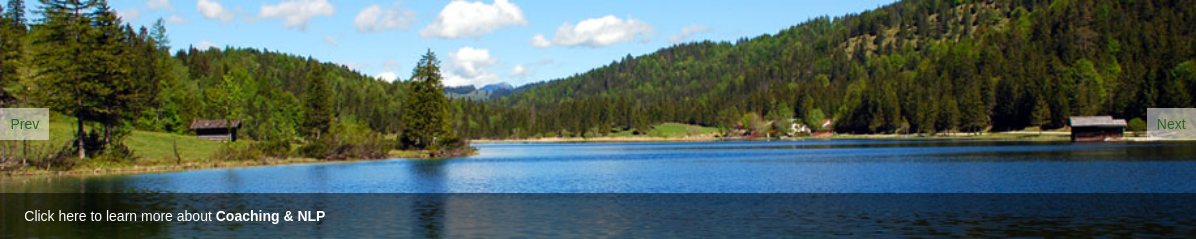What is the purpose of the dark overlay below the image?
Answer the question with just one word or phrase using the image.

To provide more information